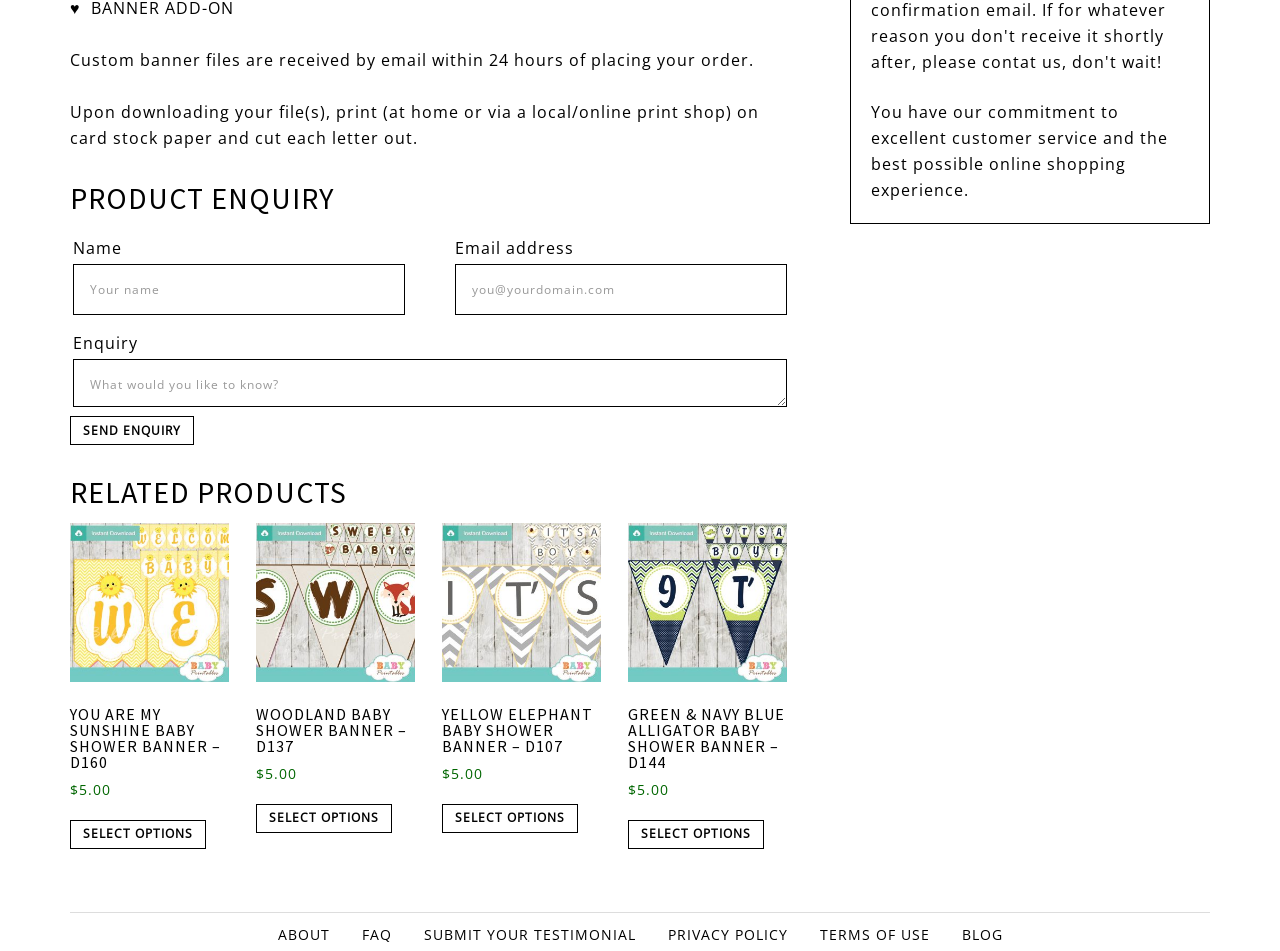Find the bounding box coordinates of the element to click in order to complete the given instruction: "View 'WOODLAND BABY SHOWER BANNER – D137' product."

[0.2, 0.55, 0.324, 0.825]